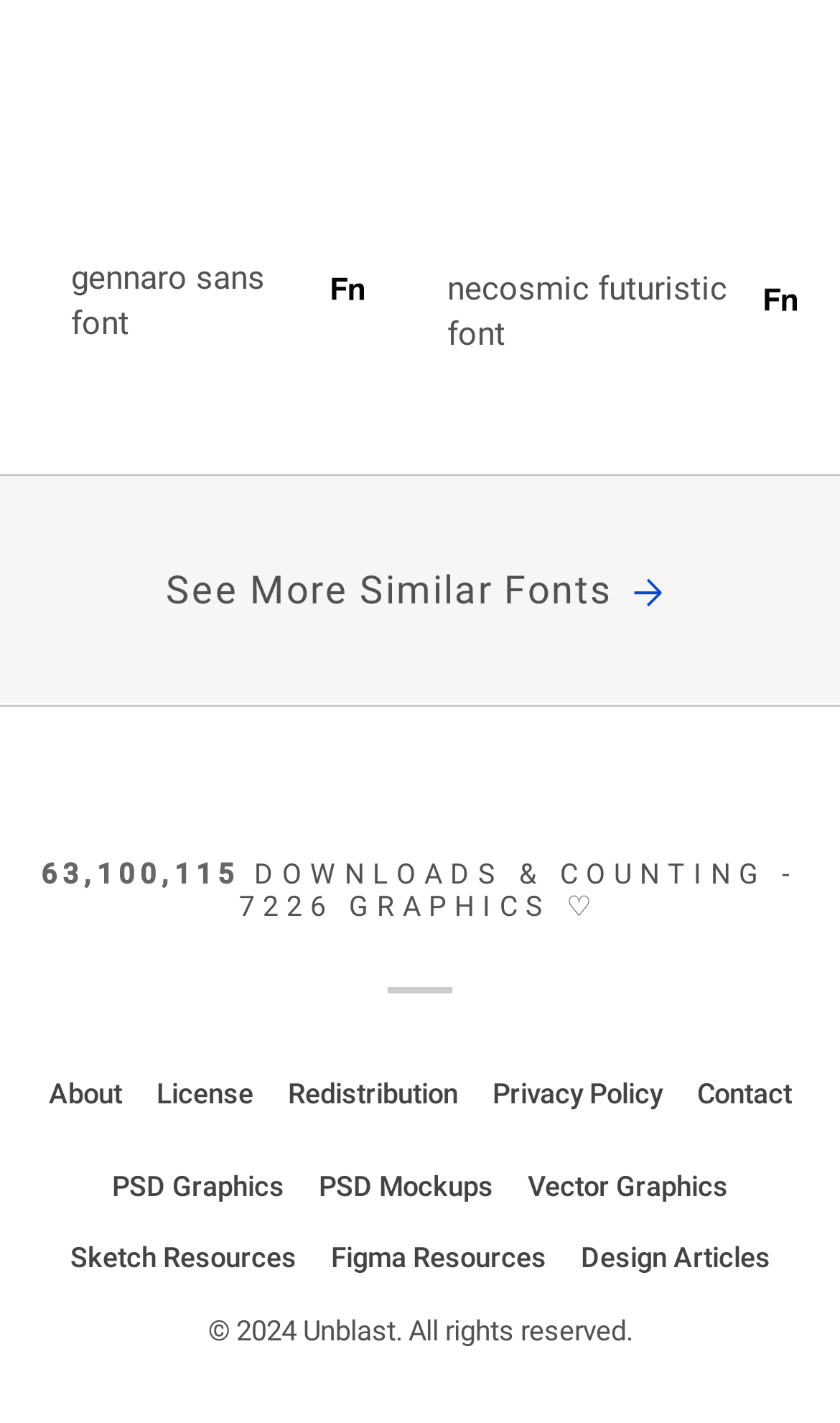Identify the bounding box of the HTML element described as: "Gennaro Sans Font".

[0.085, 0.175, 0.364, 0.246]